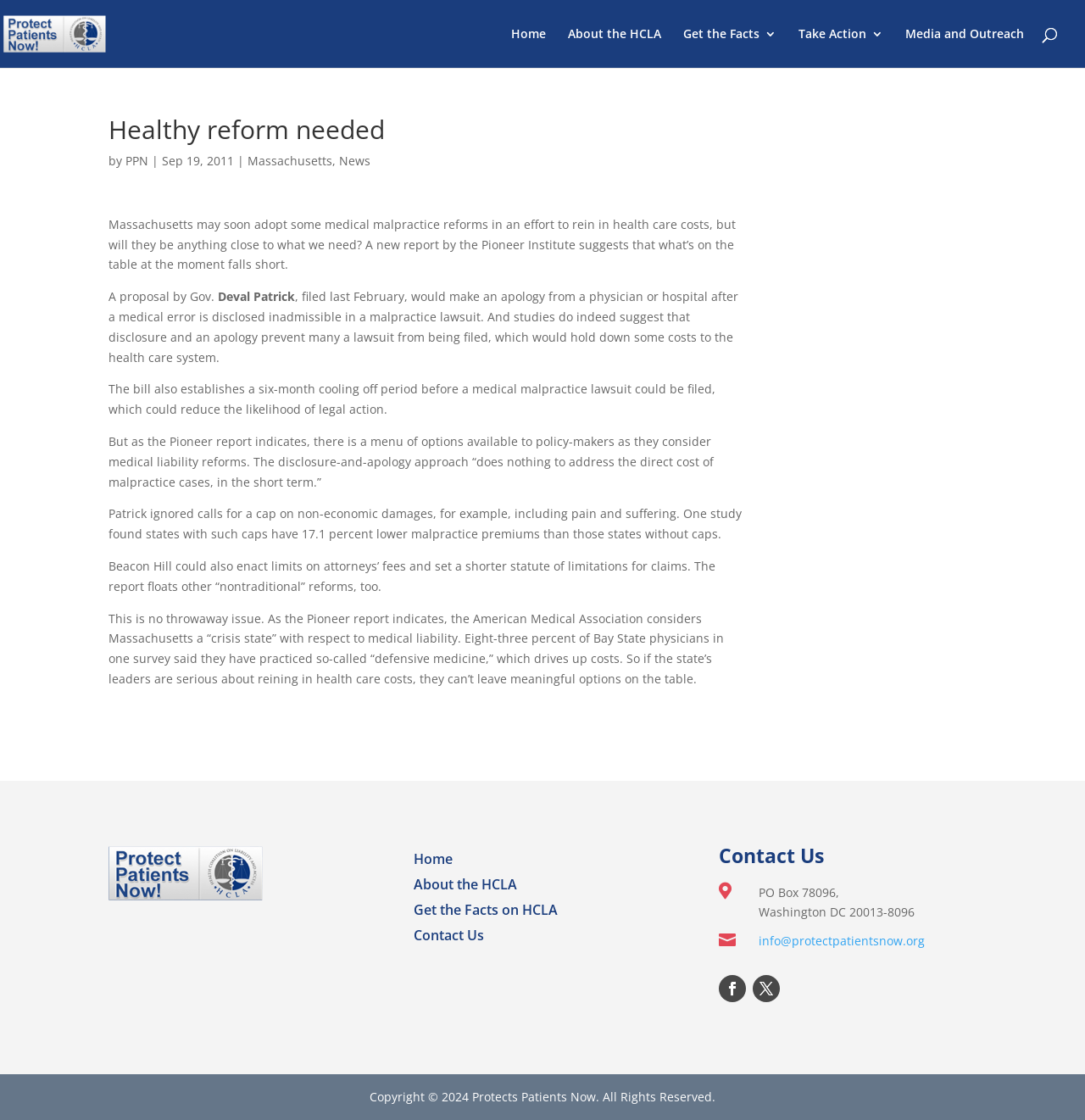What is the name of the organization behind this website?
From the screenshot, provide a brief answer in one word or phrase.

Protect Patients Now